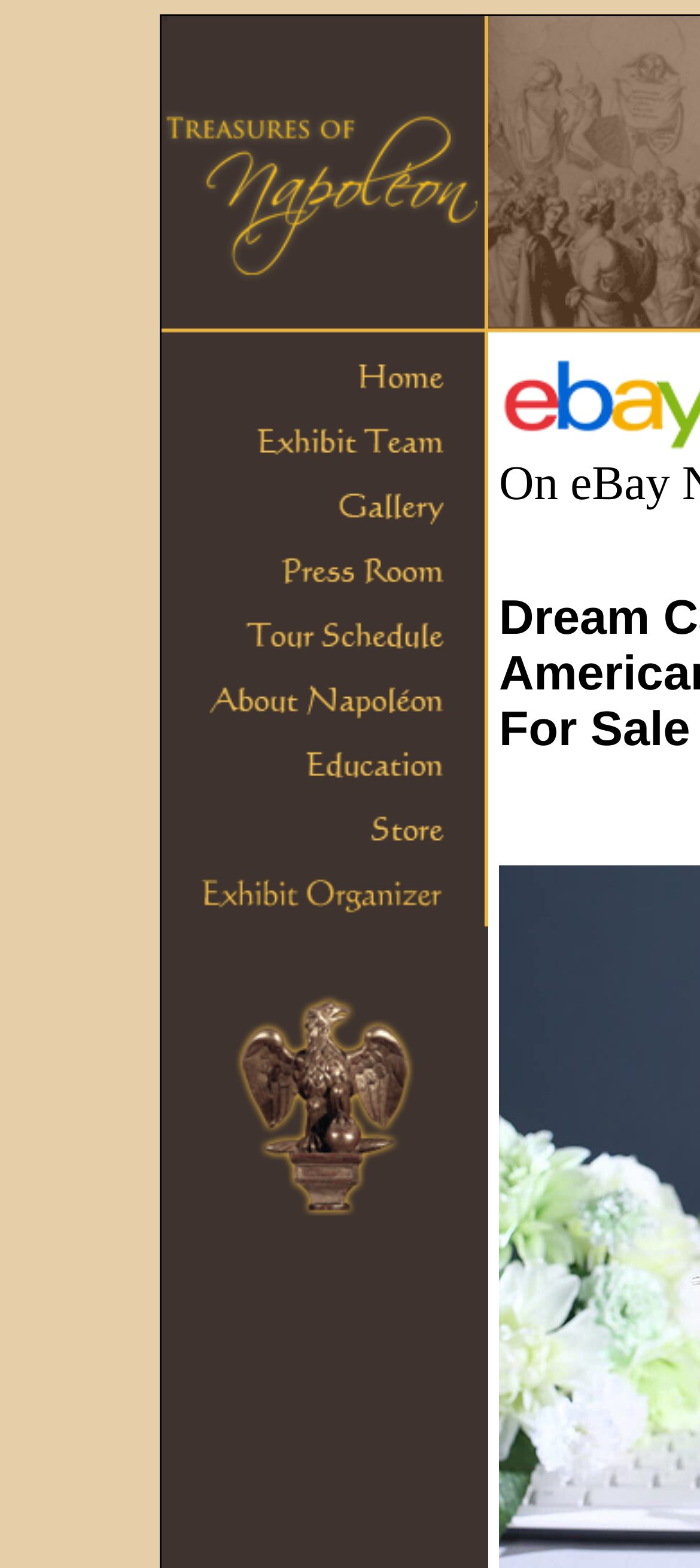Answer briefly with one word or phrase:
What is the position of the first link?

Top-left